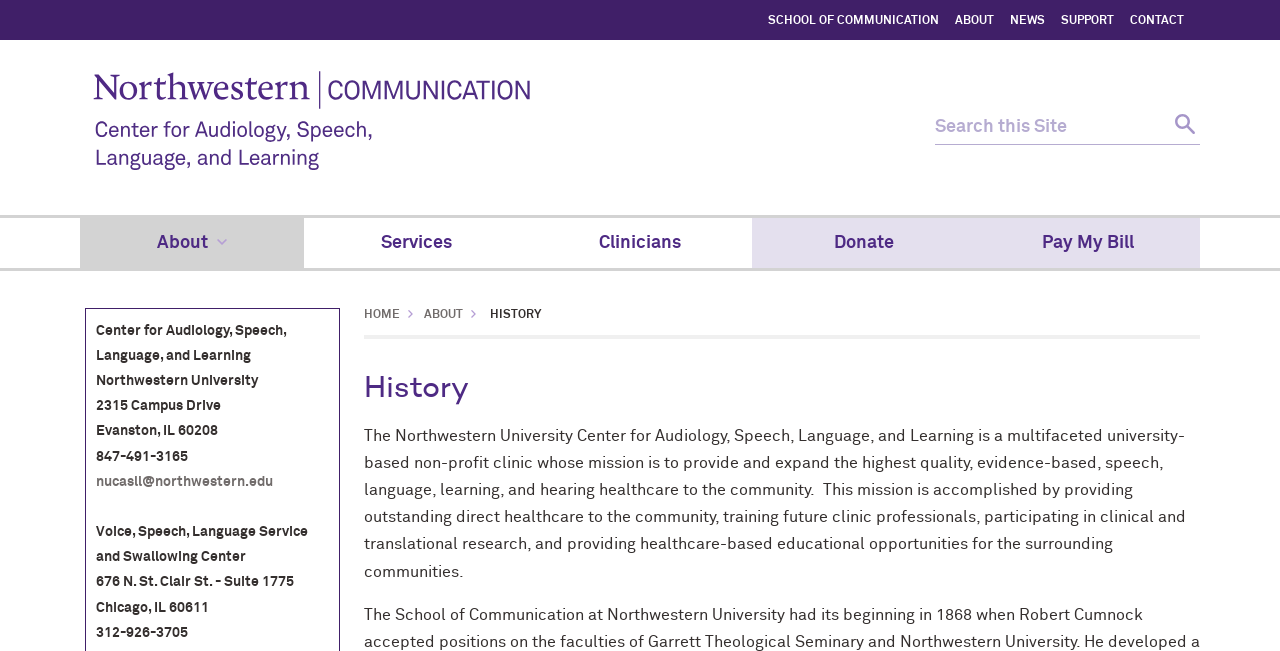From the element description: "Pay My Bill", extract the bounding box coordinates of the UI element. The coordinates should be expressed as four float numbers between 0 and 1, in the order [left, top, right, bottom].

[0.762, 0.334, 0.938, 0.411]